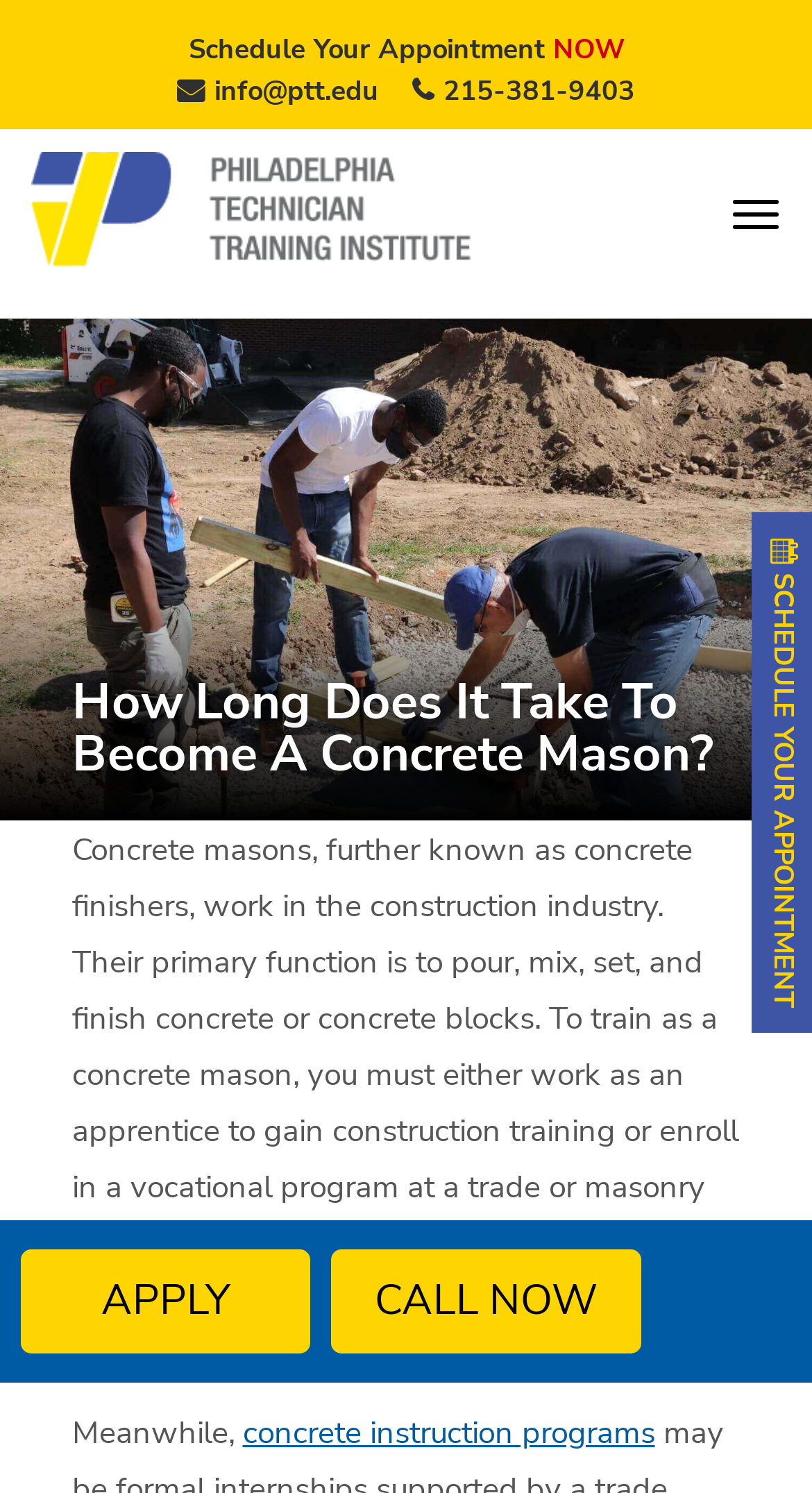Give a detailed explanation of the elements present on the webpage.

This webpage is about a construction training program, specifically focusing on becoming a concrete mason. At the top, there is a logo on the left side, accompanied by a menu button on the right side. Below the logo, there are three links: "Schedule Your Appointment NOW" on the left, "info@ptt.edu" in the middle, and "215-381-9403" on the right. 

The main content of the webpage starts with a heading "How Long Does It Take To Become A Concrete Mason?" situated near the top center of the page. Below the heading, there is a block of text that explains the role of concrete masons and the two ways to train as one: through apprenticeship or vocational programs. 

Further down, there is a sentence that starts with "Meanwhile," followed by a link to "concrete instruction programs". At the bottom of the page, there are three prominent calls-to-action: "APPLY" on the left, "CALL NOW" in the middle, and "SCHEDULE YOUR APPOINTMENT" on the right.